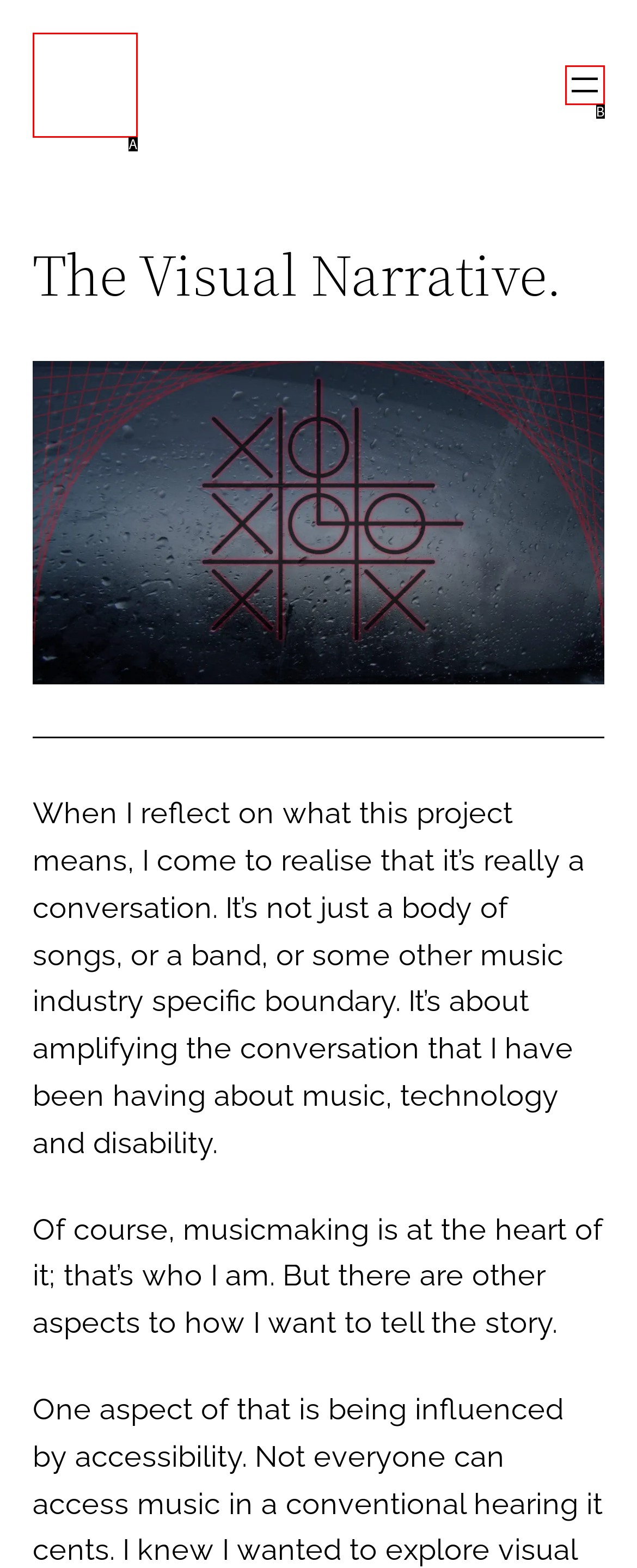Given the description: aria-label="Open menu", select the HTML element that matches it best. Reply with the letter of the chosen option directly.

B